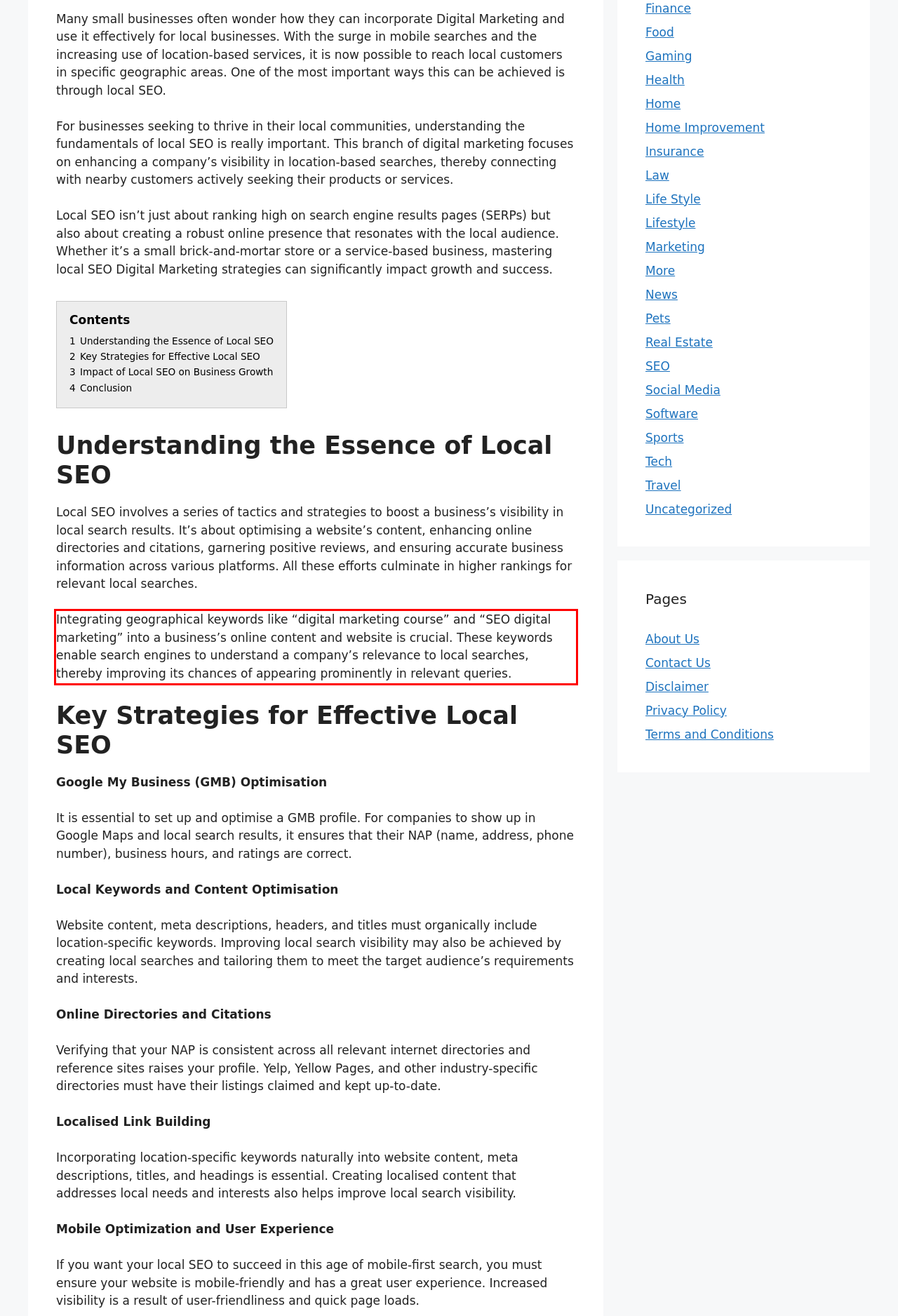Please recognize and transcribe the text located inside the red bounding box in the webpage image.

Integrating geographical keywords like “digital marketing course” and “SEO digital marketing” into a business’s online content and website is crucial. These keywords enable search engines to understand a company’s relevance to local searches, thereby improving its chances of appearing prominently in relevant queries.